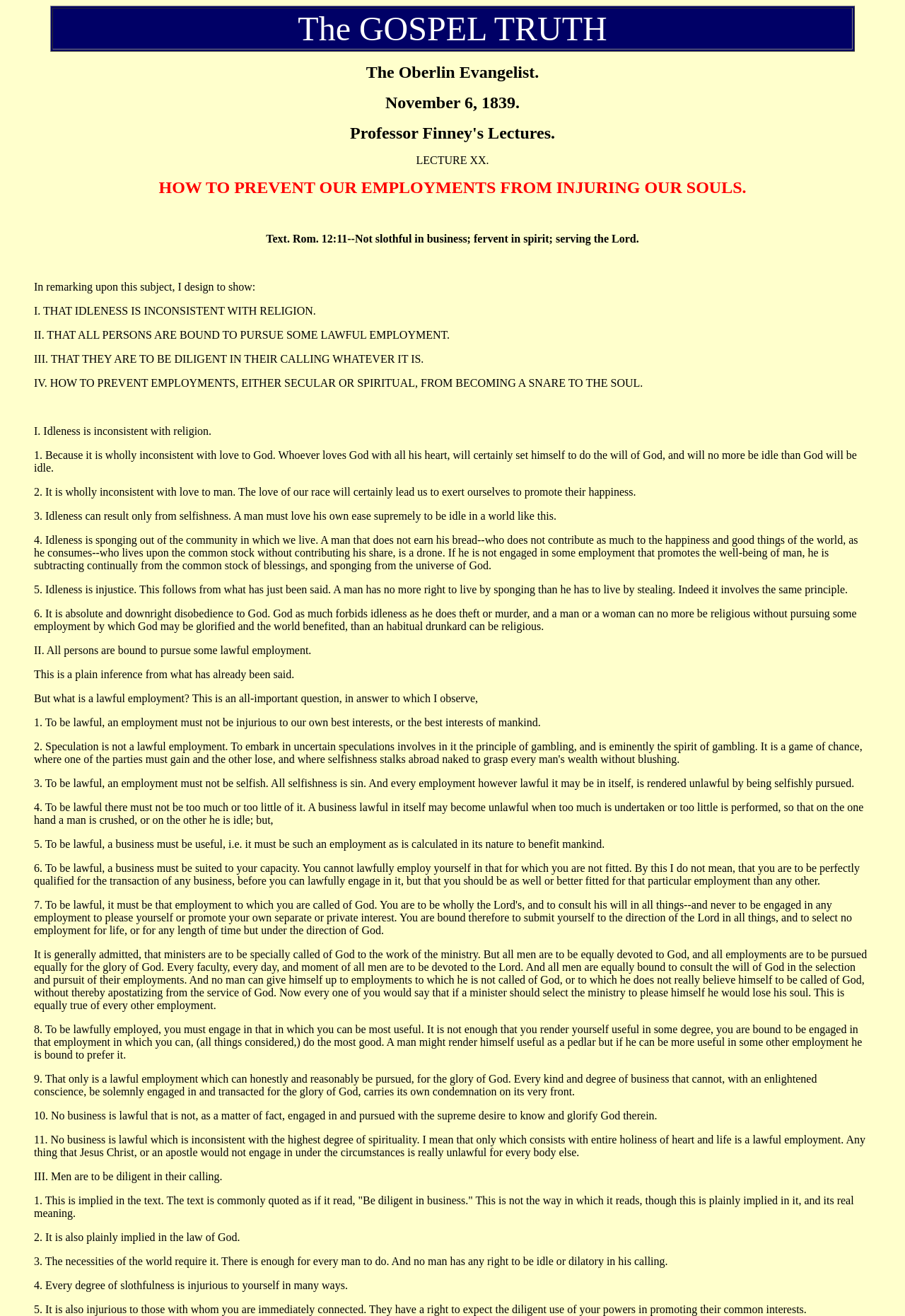How many points are mentioned under 'I. THAT IDLENESS IS INCONSISTENT WITH RELIGION.'? Based on the screenshot, please respond with a single word or phrase.

6